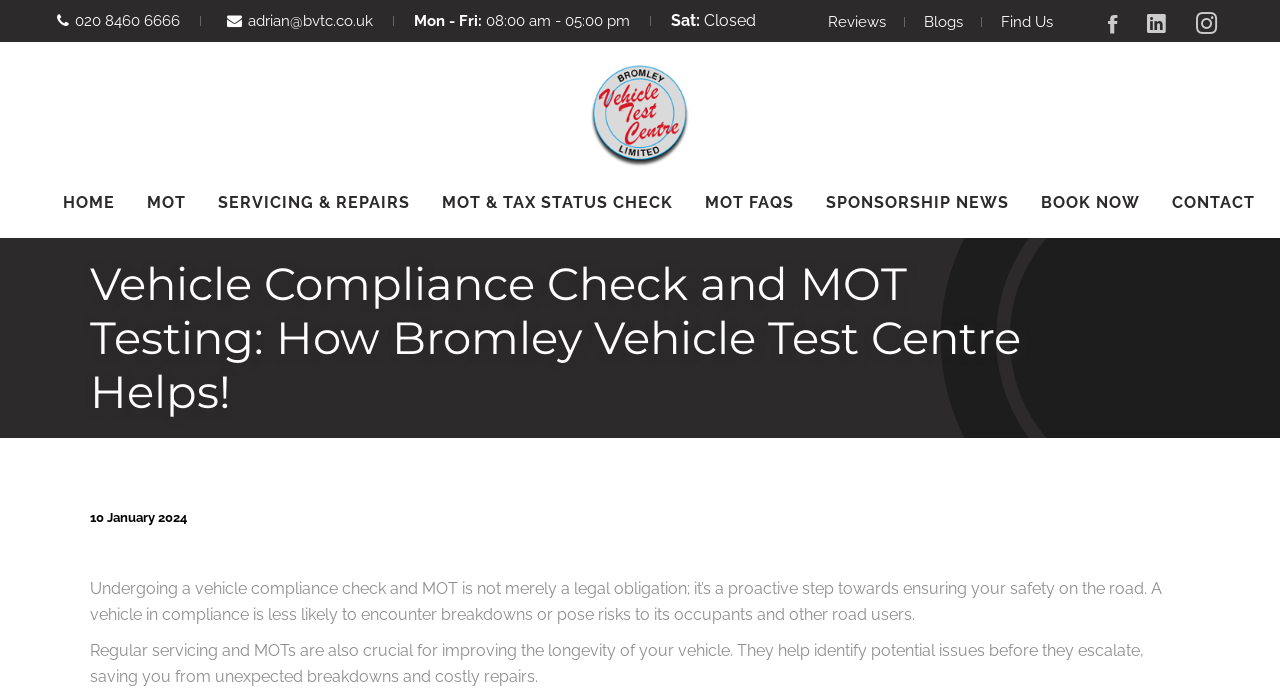Given the element description MOT & Tax Status Check, predict the bounding box coordinates for the UI element in the webpage screenshot. The format should be (top-left x, top-left y, bottom-right x, bottom-right y), and the values should be between 0 and 1.

[0.333, 0.225, 0.538, 0.352]